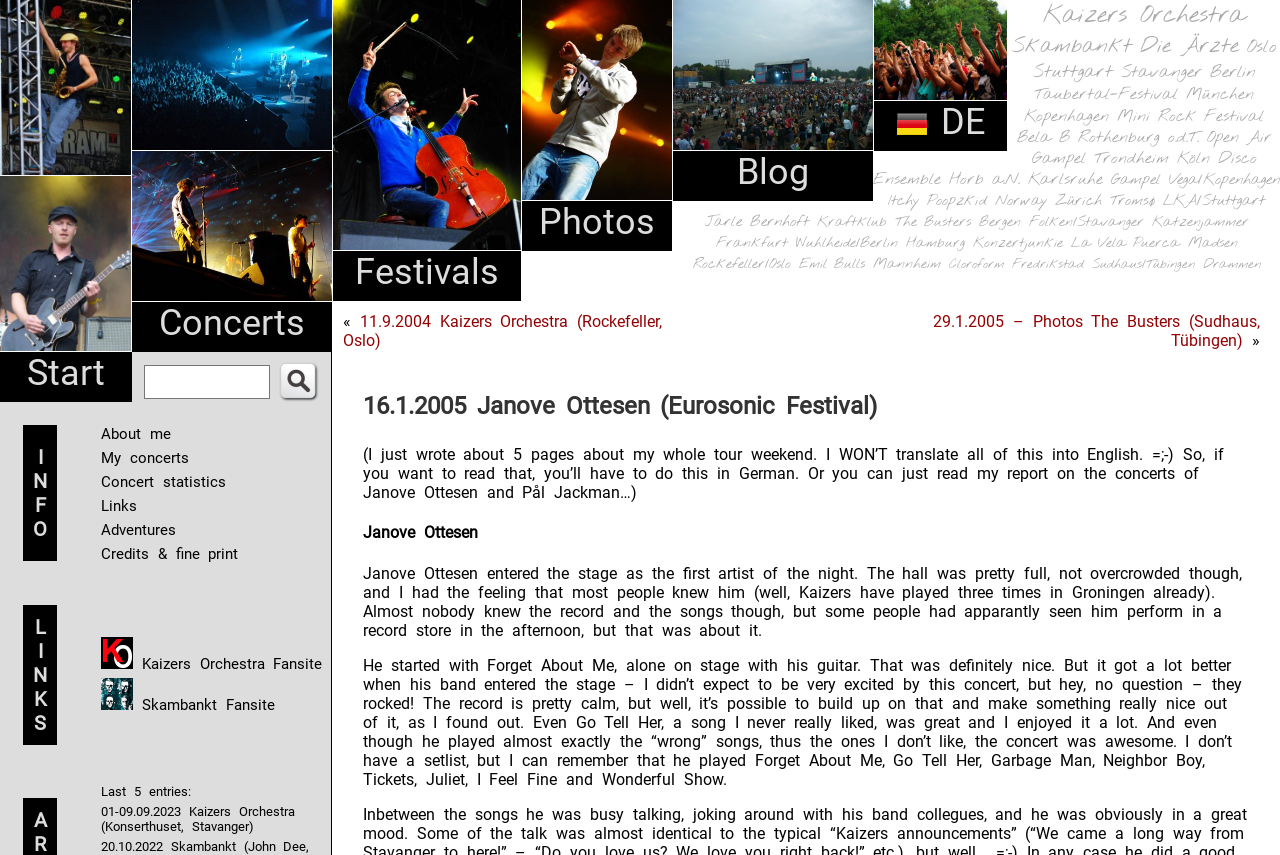How many items are associated with Kaizers Orchestra?
Using the image, respond with a single word or phrase.

339 items